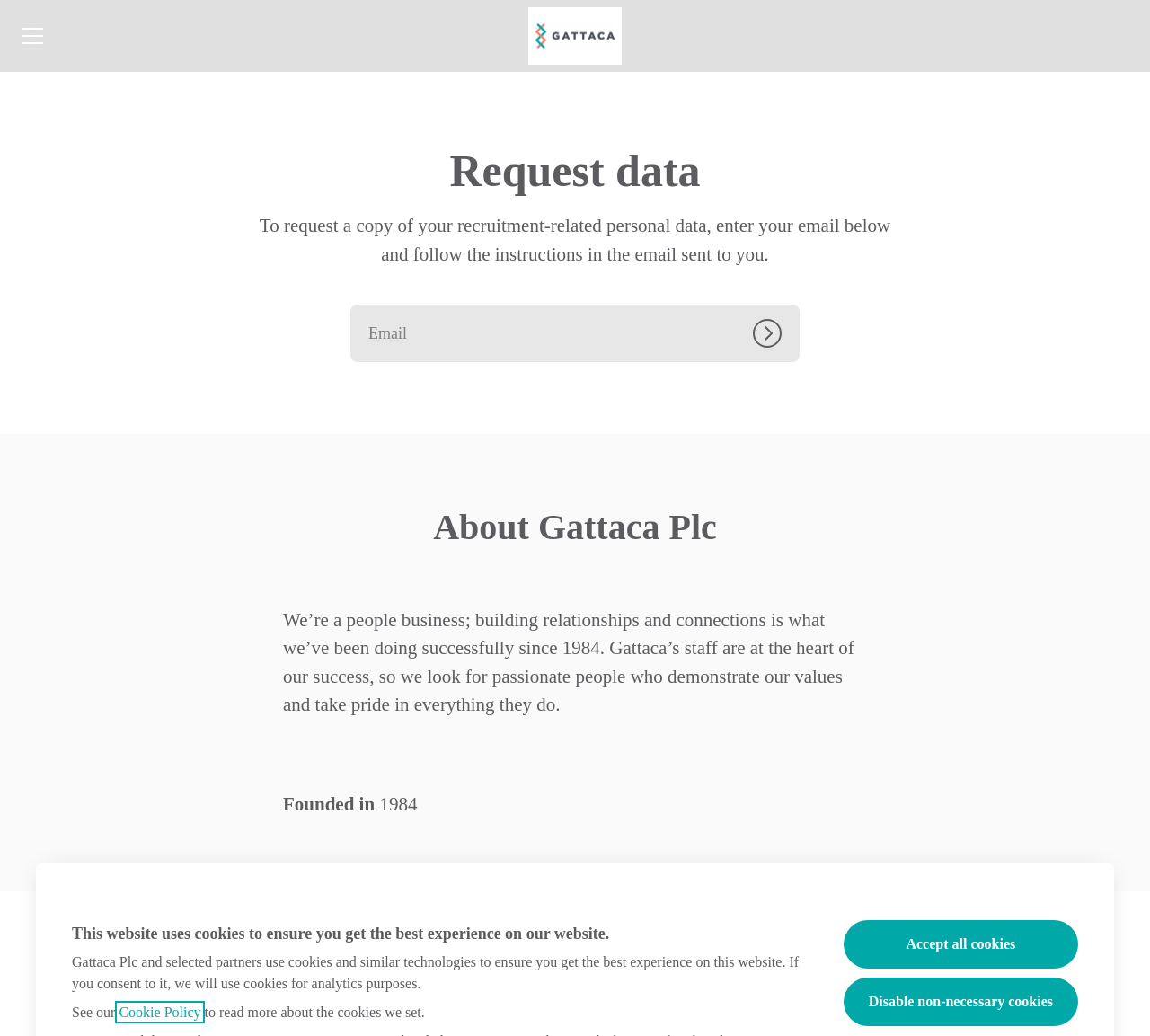Could you highlight the region that needs to be clicked to execute the instruction: "Learn about Gattaca Plc"?

[0.246, 0.929, 0.472, 0.954]